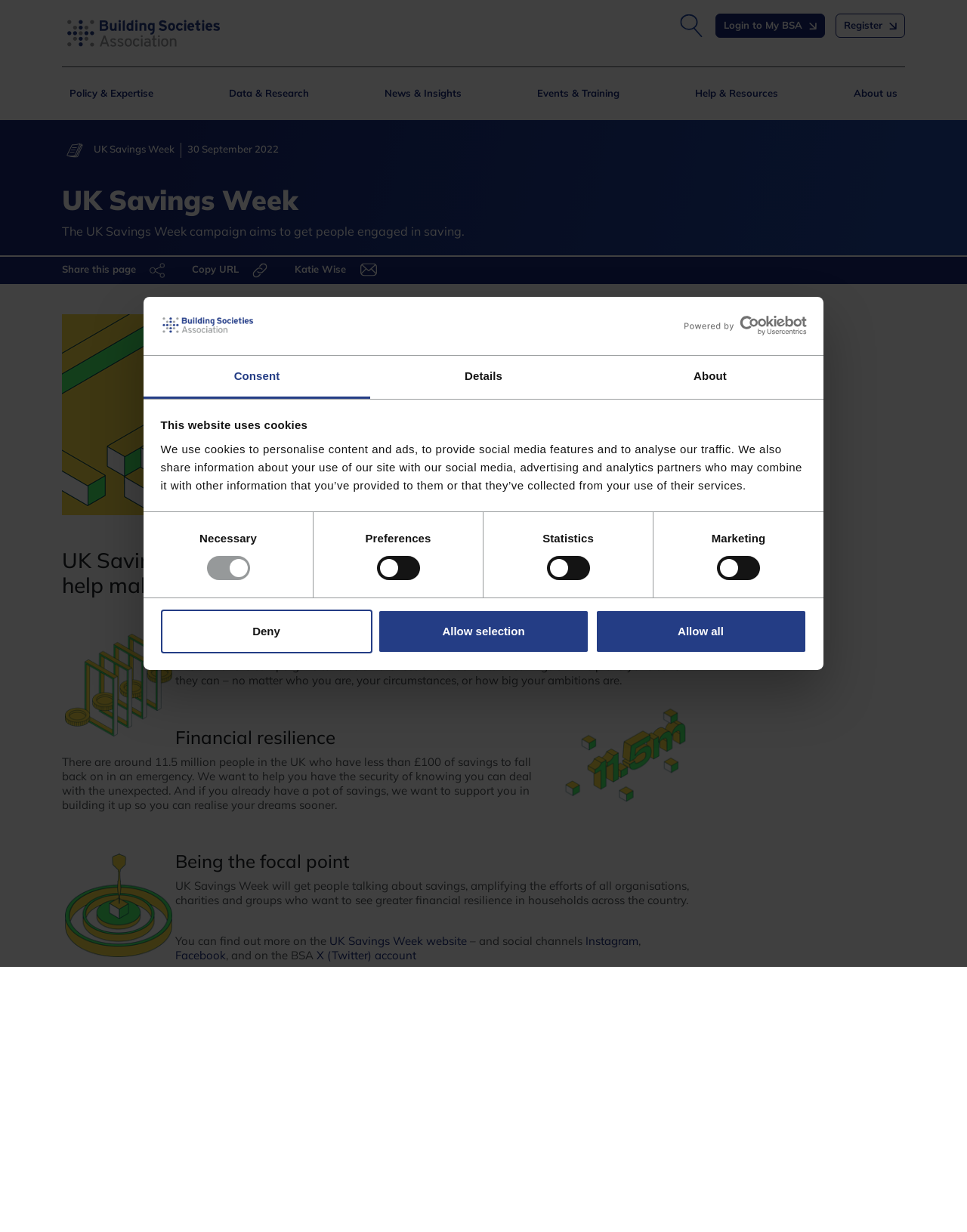Using details from the image, please answer the following question comprehensively:
What is the topic of the 'Governance' section?

The 'Governance' section is located on the left side of the webpage, and it covers issues relating to the corporate governance and constitution of building societies.